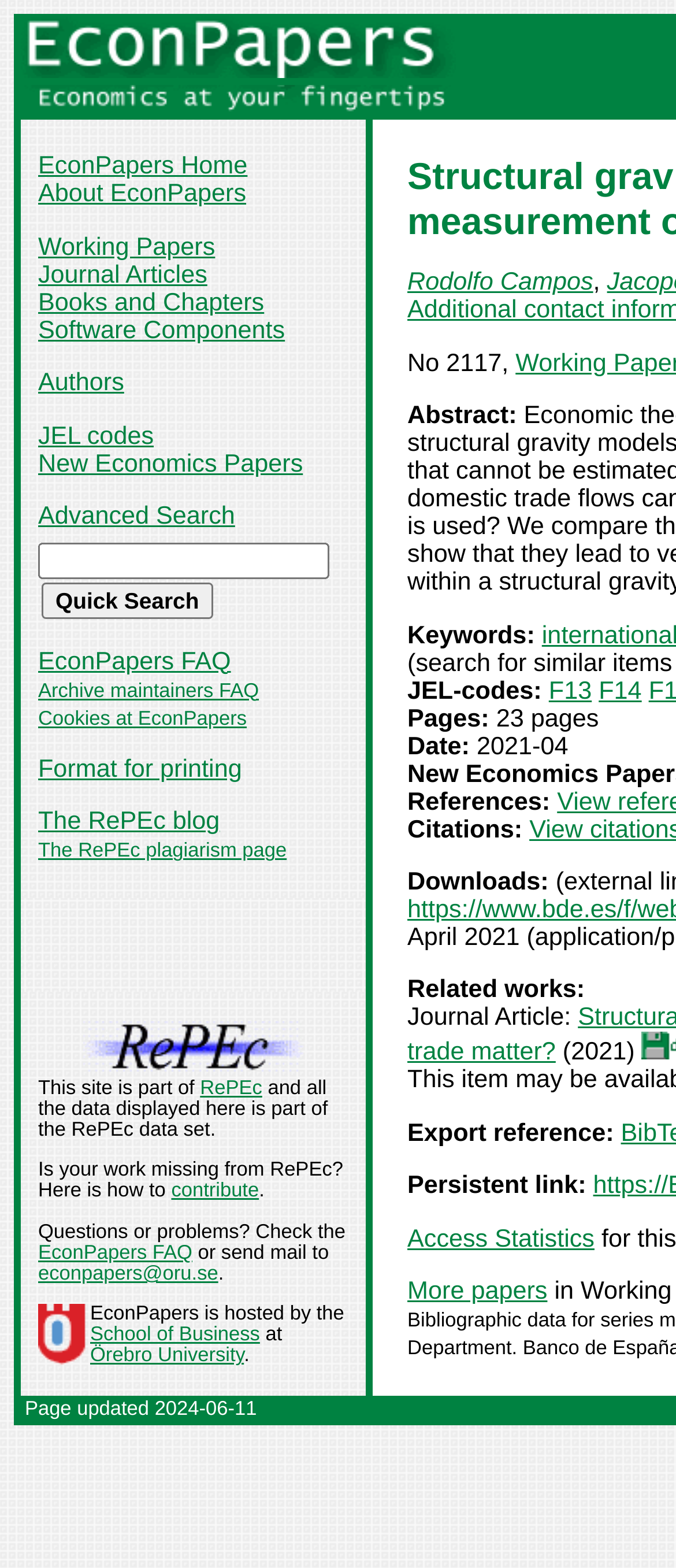Provide a comprehensive caption for the webpage.

The webpage is titled "Structural gravity and trade agreements: does the measurement of domestic trade matter?" and is part of the EconPapers website. At the top, there is a header section with a logo and a navigation menu. The logo is an image with the text "EconPapers" next to it. The navigation menu consists of several links, including "EconPapers Home", "About EconPapers", "Working Papers", "Journal Articles", and others.

Below the header section, there is a main content area with several sections. The first section displays information about the paper, including the authors' names, Rodolfo Campos, Jacopo Timini, and Elena Vidal, and an abstract. The abstract is a brief summary of the paper's content. There are also links to the authors' names and a "No 2117" label.

The next section displays metadata about the paper, including keywords, JEL codes, pages, date, references, citations, downloads, and related works. There are also links to export the reference and access statistics.

At the bottom of the page, there is a footer section with a message about the RePEc data set and a link to contribute to it. There is also a link to the EconPapers FAQ and an email address to contact for questions or problems. The footer section also mentions that EconPapers is hosted by the School of Business at Örebro University.

Finally, there is a page updated date at the very bottom of the page, indicating that the page was last updated on 2024-06-11.